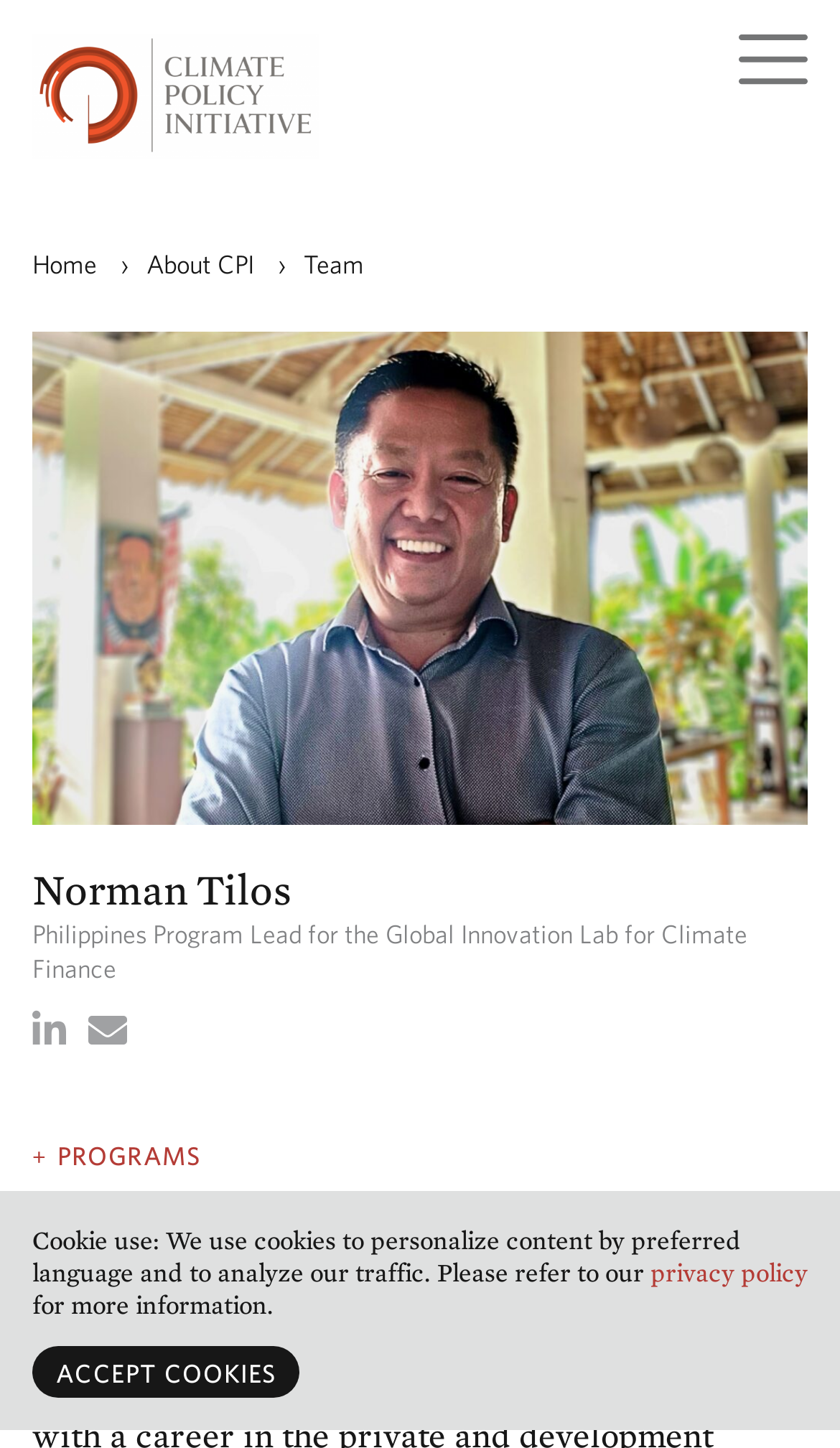Construct a thorough caption encompassing all aspects of the webpage.

The webpage is about Norman Tilos, a finance professional with a career in the private and development sectors. At the top left corner, there is a link to "CPI" accompanied by a CPI image. On the top right corner, there is a "Menu" link with a corresponding image. Below the "Menu" link, there are several links, including "Home", "About CPI", and "Team". 

The main content of the webpage is about Norman Tilos, with a heading that displays his name. Below his name, there is a description of his role as the Philippines Program Lead for the Global Innovation Lab for Climate Finance. There is also a copy-to-clipboard link and an icon next to it. 

Further down the page, there are three headings: "+ PROGRAMS", "+ REGIONAL EXPERTISE", and "+ SUBJECT EXPERTISE", which are likely categories or sections related to Norman's work or expertise. 

At the bottom right corner of the page, there is a link to move "up" accompanied by an image. Below that, there is a notice about cookie use, which includes a link to the privacy policy. Finally, there is an "ACCEPT COOKIES" button at the very bottom of the page.